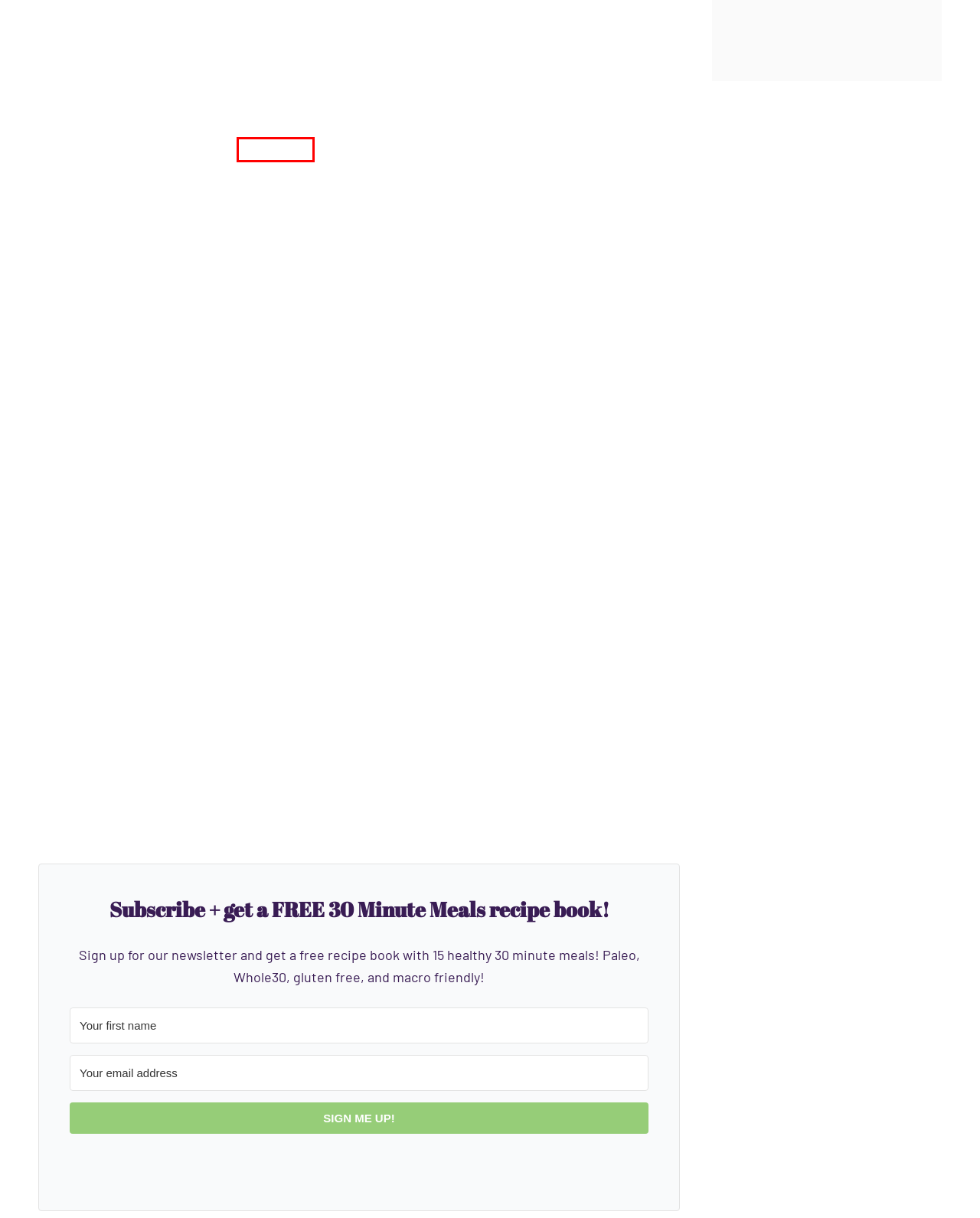You are looking at a webpage screenshot with a red bounding box around an element. Pick the description that best matches the new webpage after interacting with the element in the red bounding box. The possible descriptions are:
A. 20 Easy Healthy Casserole Recipes - Eat the Gains
B. Vegetarian Archives - Eat the Gains
C. Beef Archives - Eat the Gains
D. 30+ of the BEST Macro Friendly Recipes - Eat the Gains
E. Chicken Archives - Eat the Gains
F. Healthy Meal Prep Recipes - Eat the Gains
G. Whole30/Paleo Seafood Recipes - Eat the Gains
H. Healthy Vegan Recipes - Eat the Gains

G